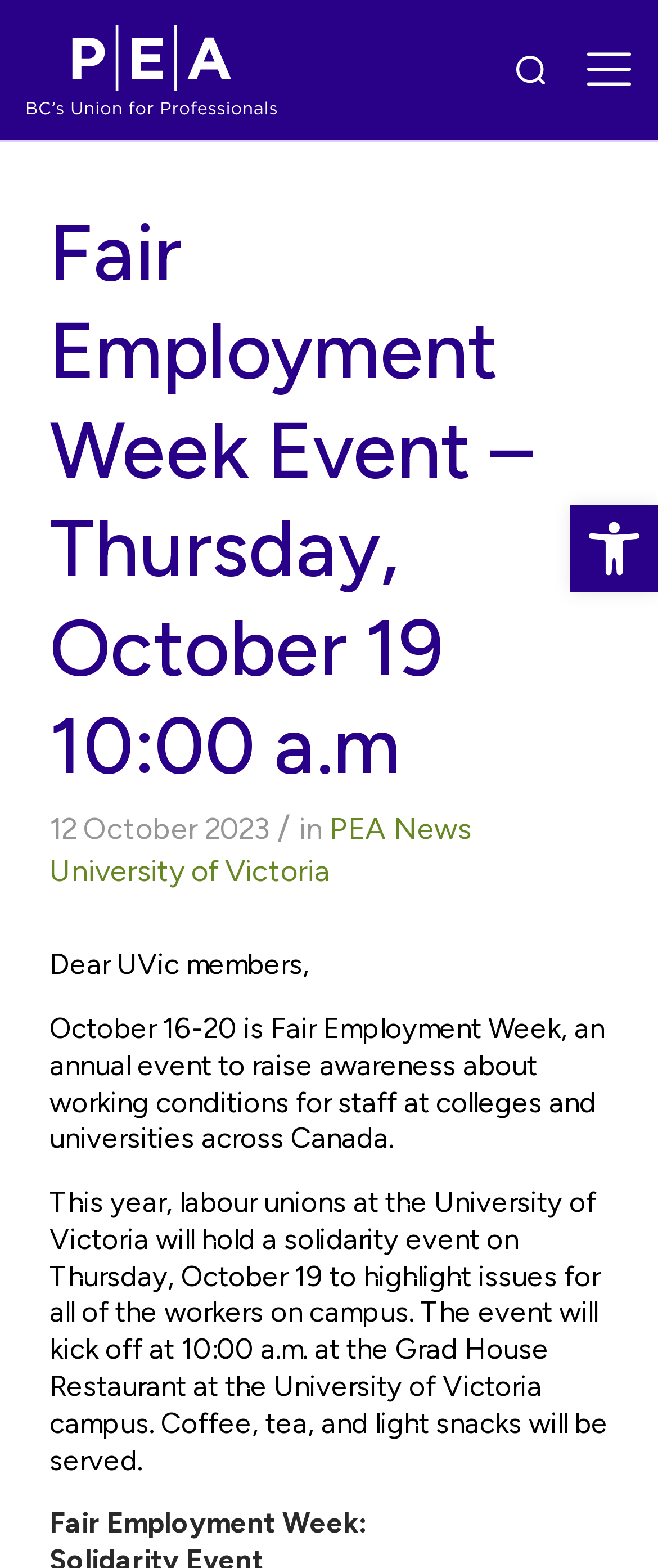Find the bounding box coordinates for the HTML element described as: "University of Victoria". The coordinates should consist of four float values between 0 and 1, i.e., [left, top, right, bottom].

[0.075, 0.544, 0.501, 0.567]